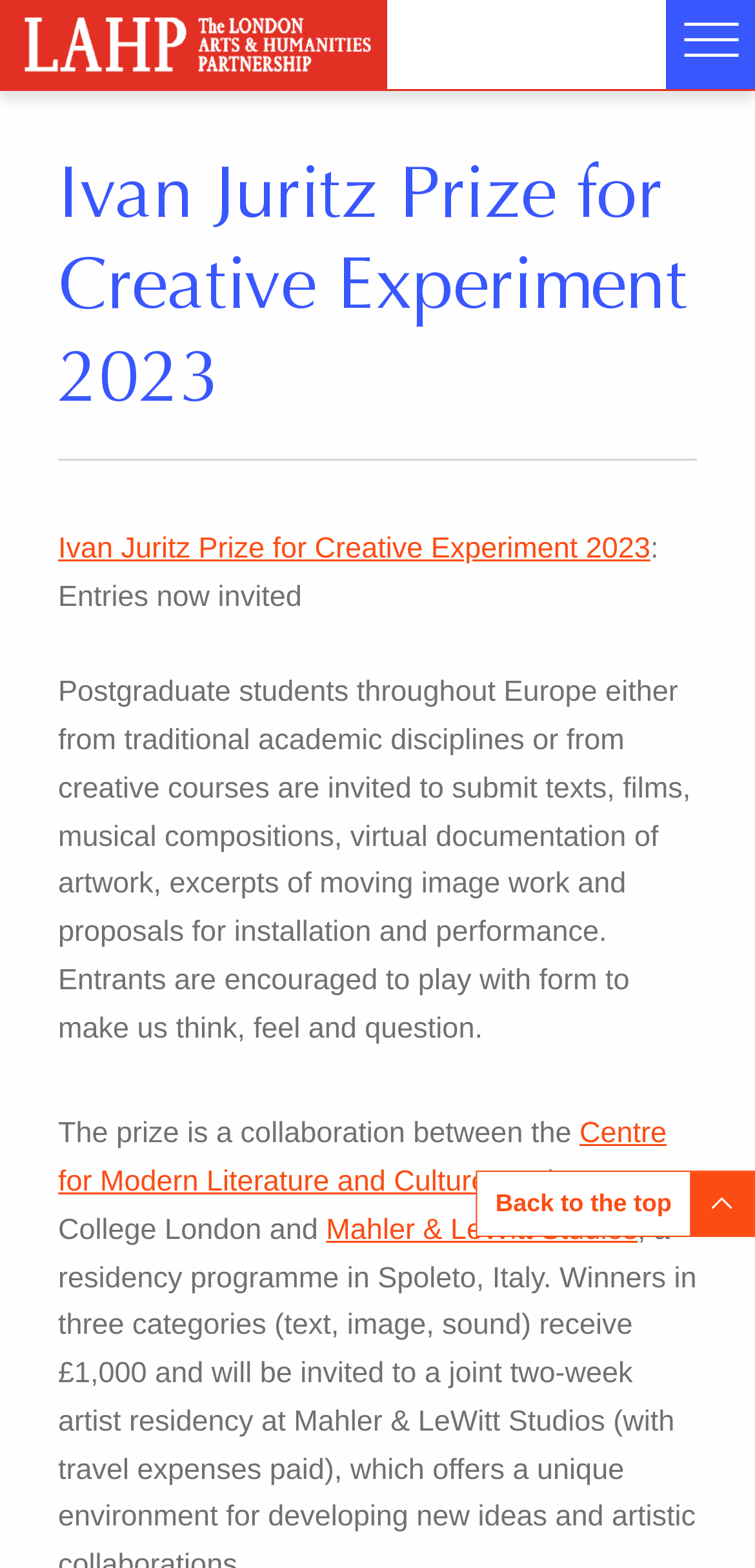Locate the bounding box coordinates of the element that needs to be clicked to carry out the instruction: "Visit the 'Centre for Modern Literature and Culture' website". The coordinates should be given as four float numbers ranging from 0 to 1, i.e., [left, top, right, bottom].

[0.077, 0.713, 0.883, 0.764]